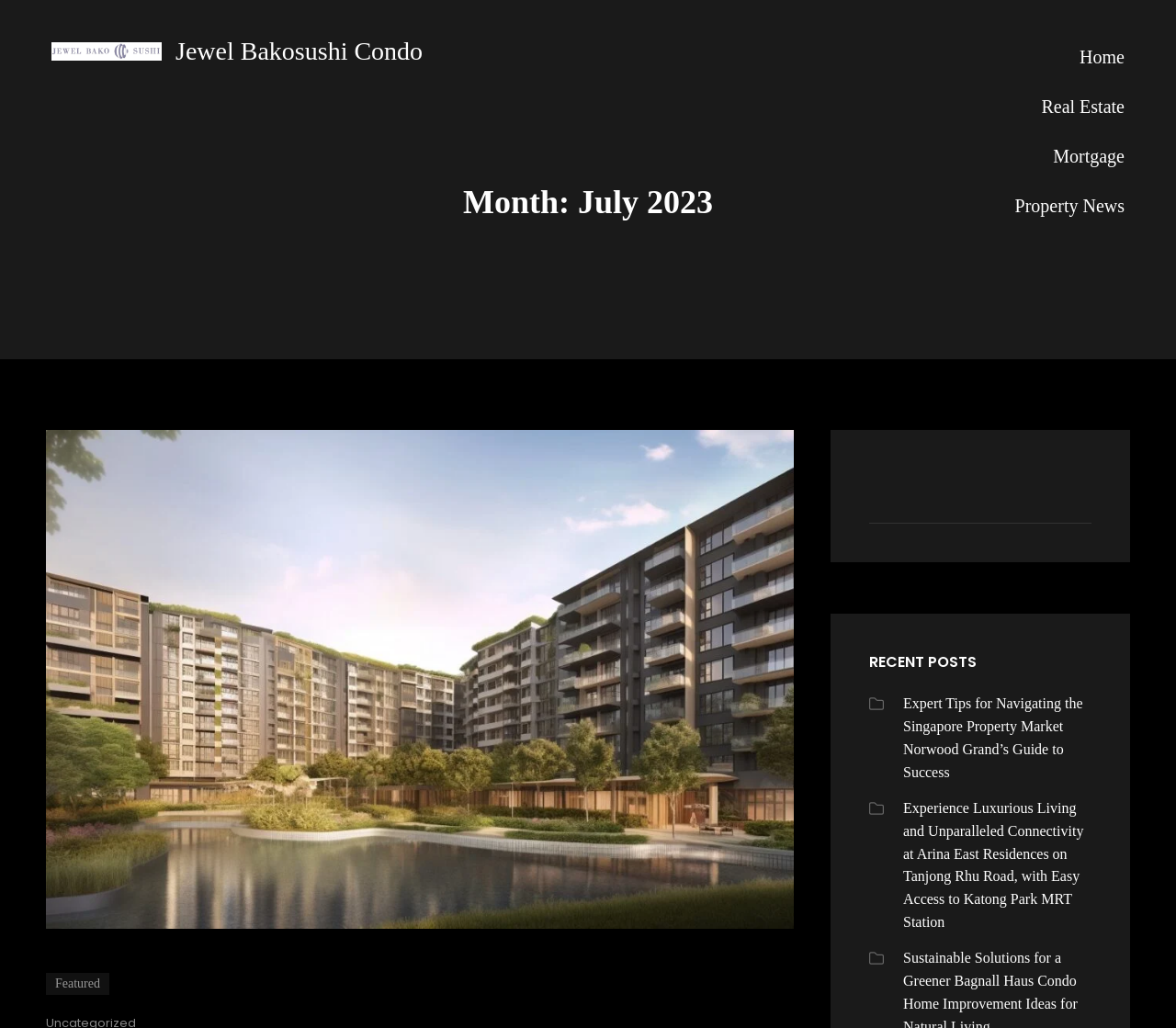How many recent posts are displayed on the page?
Respond to the question with a single word or phrase according to the image.

2